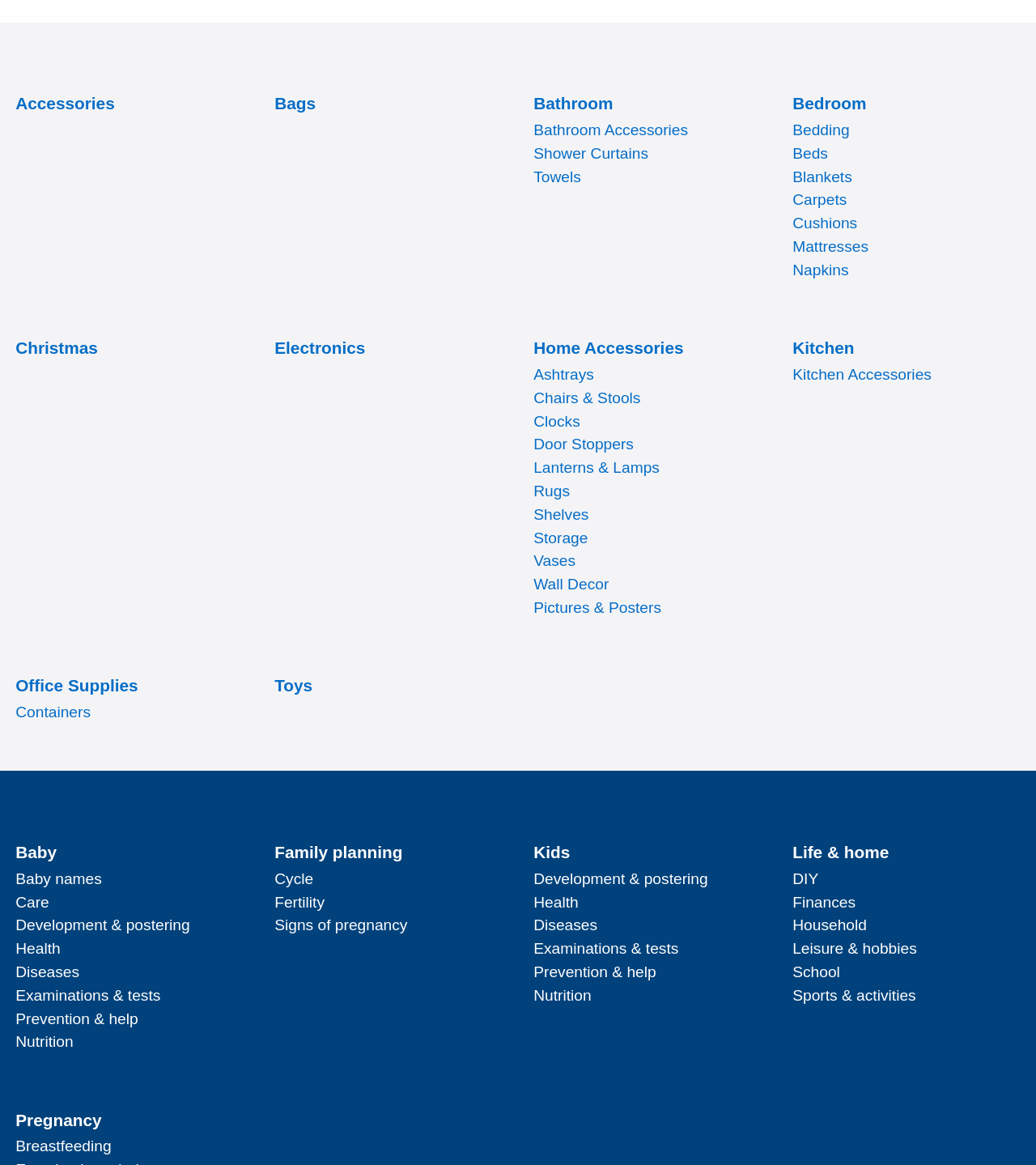Identify the bounding box coordinates for the UI element described by the following text: "Bedroom". Provide the coordinates as four float numbers between 0 and 1, in the format [left, top, right, bottom].

[0.765, 0.081, 0.836, 0.097]